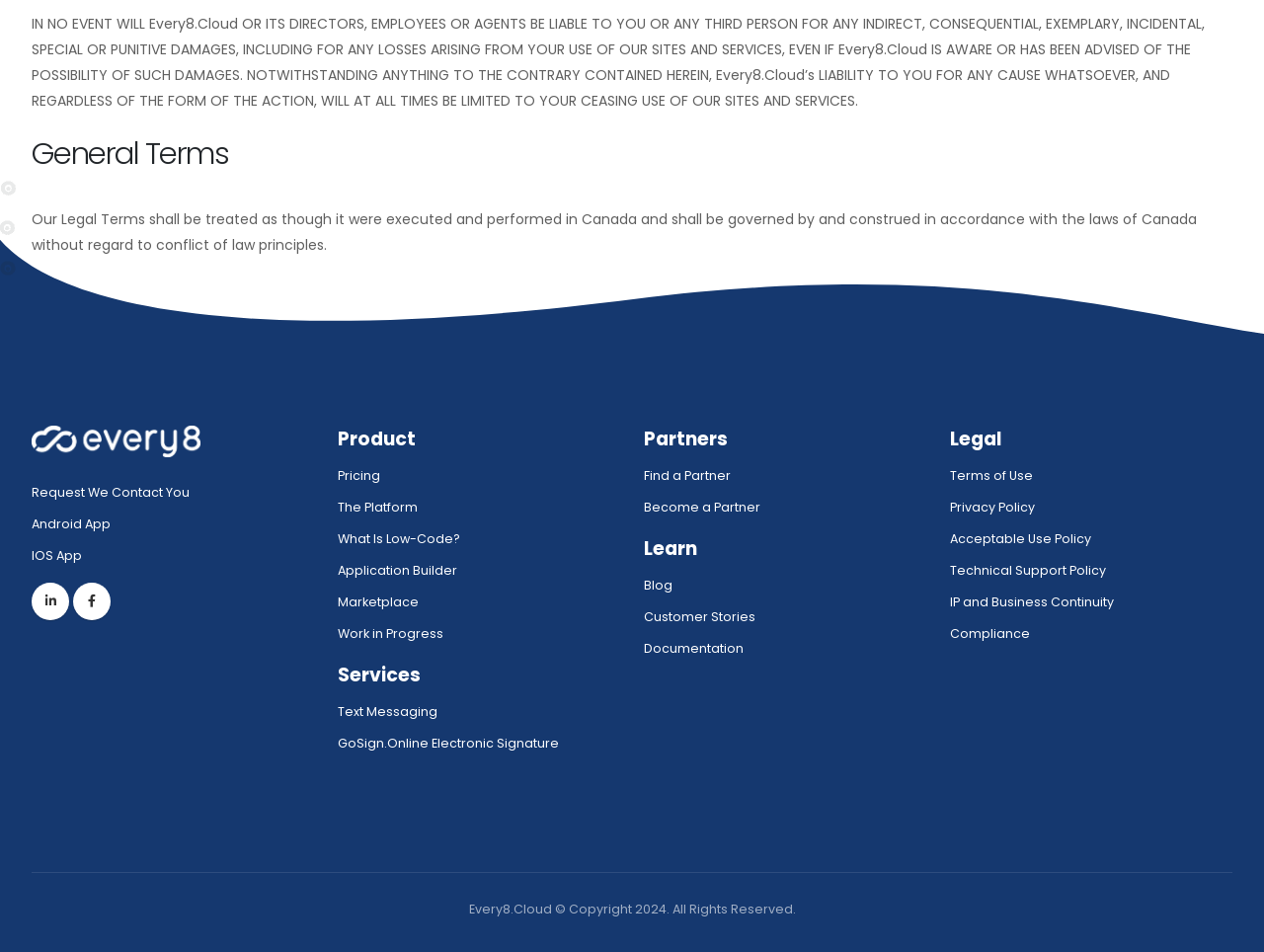What type of platform is Every8.Cloud?
Based on the image, answer the question with a single word or brief phrase.

Low-code